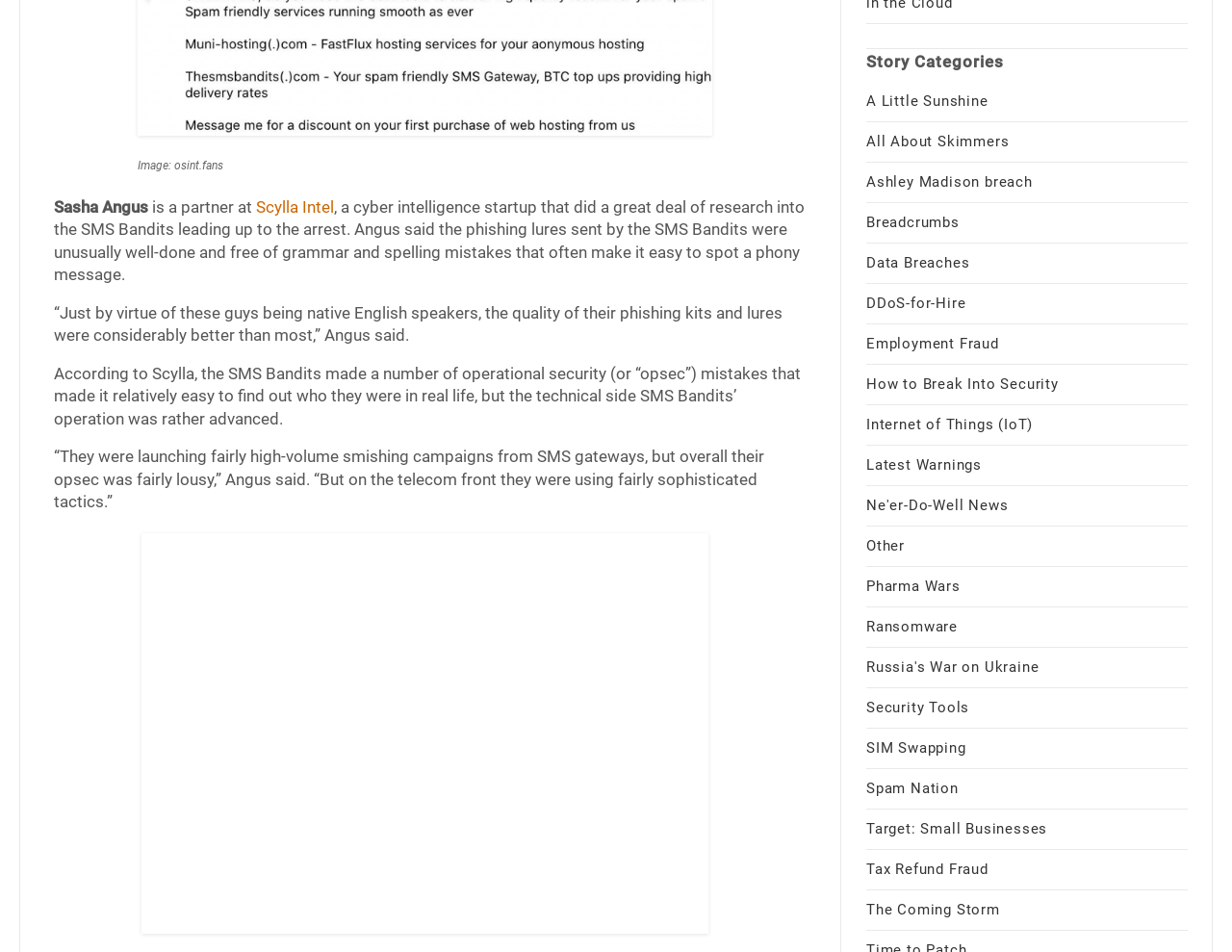Locate the bounding box coordinates for the element described below: "Internet of Things (IoT)". The coordinates must be four float values between 0 and 1, formatted as [left, top, right, bottom].

[0.703, 0.437, 0.838, 0.455]